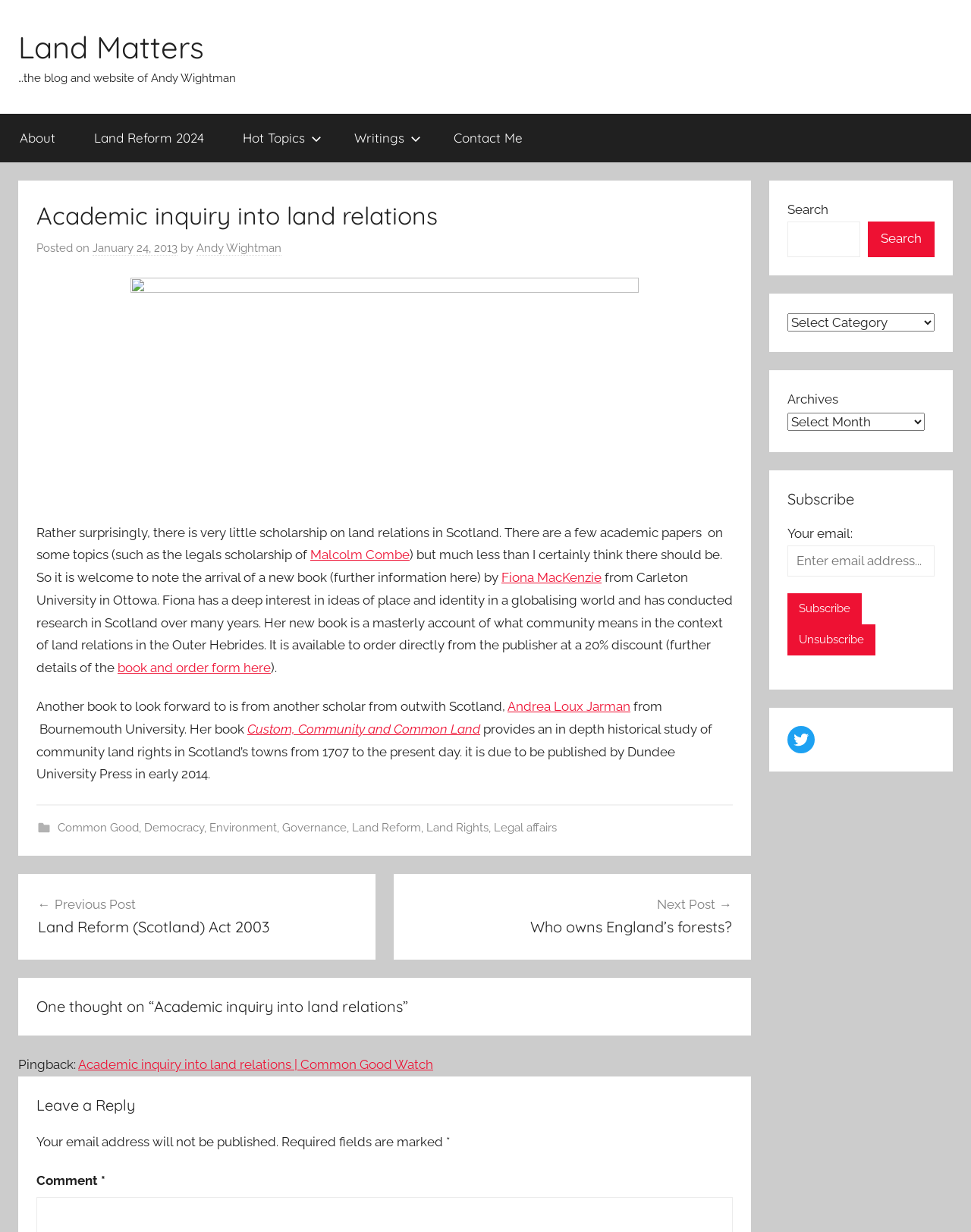How many links are in the footer section?
Provide a detailed and well-explained answer to the question.

The footer section contains several links, including 'Common Good', 'Democracy', 'Environment', 'Governance', 'Land Reform', 'Land Rights', 'Legal affairs', and 'Custom, Community and Common Land'. There are 8 links in total.